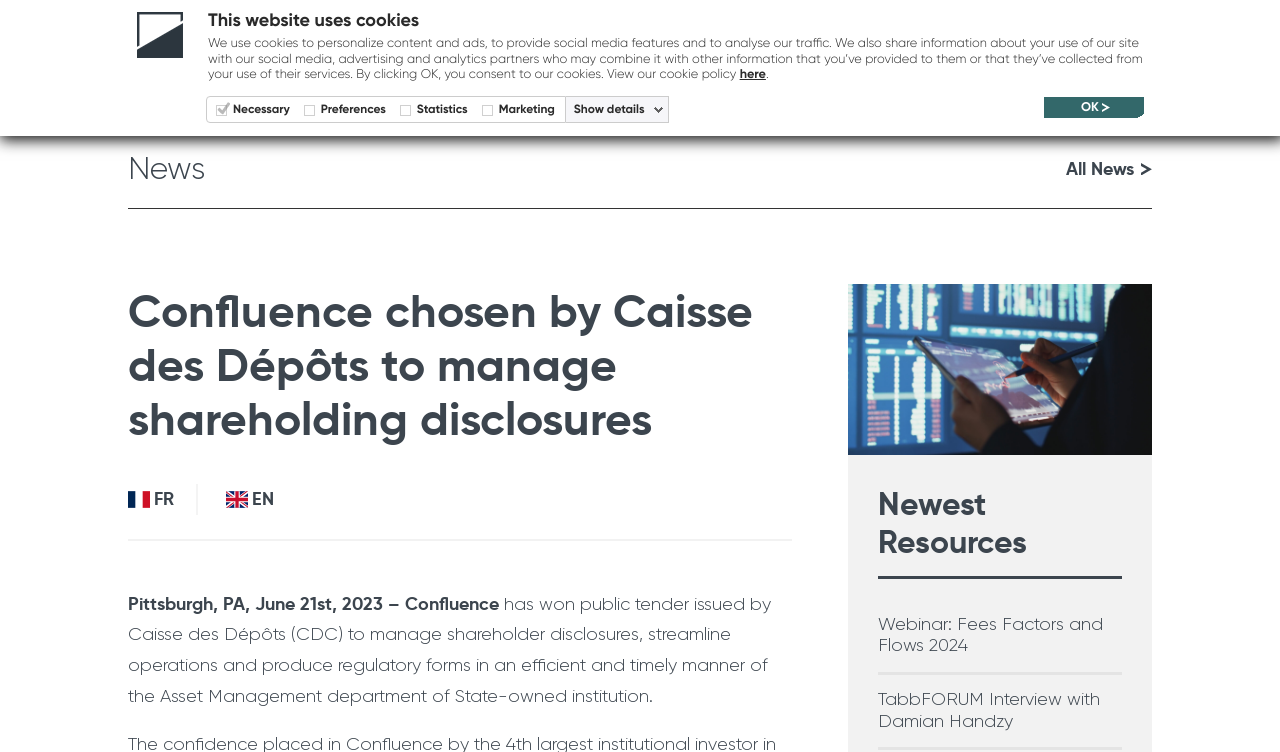Find the bounding box coordinates of the element I should click to carry out the following instruction: "View Confluence news".

[0.448, 0.114, 0.506, 0.142]